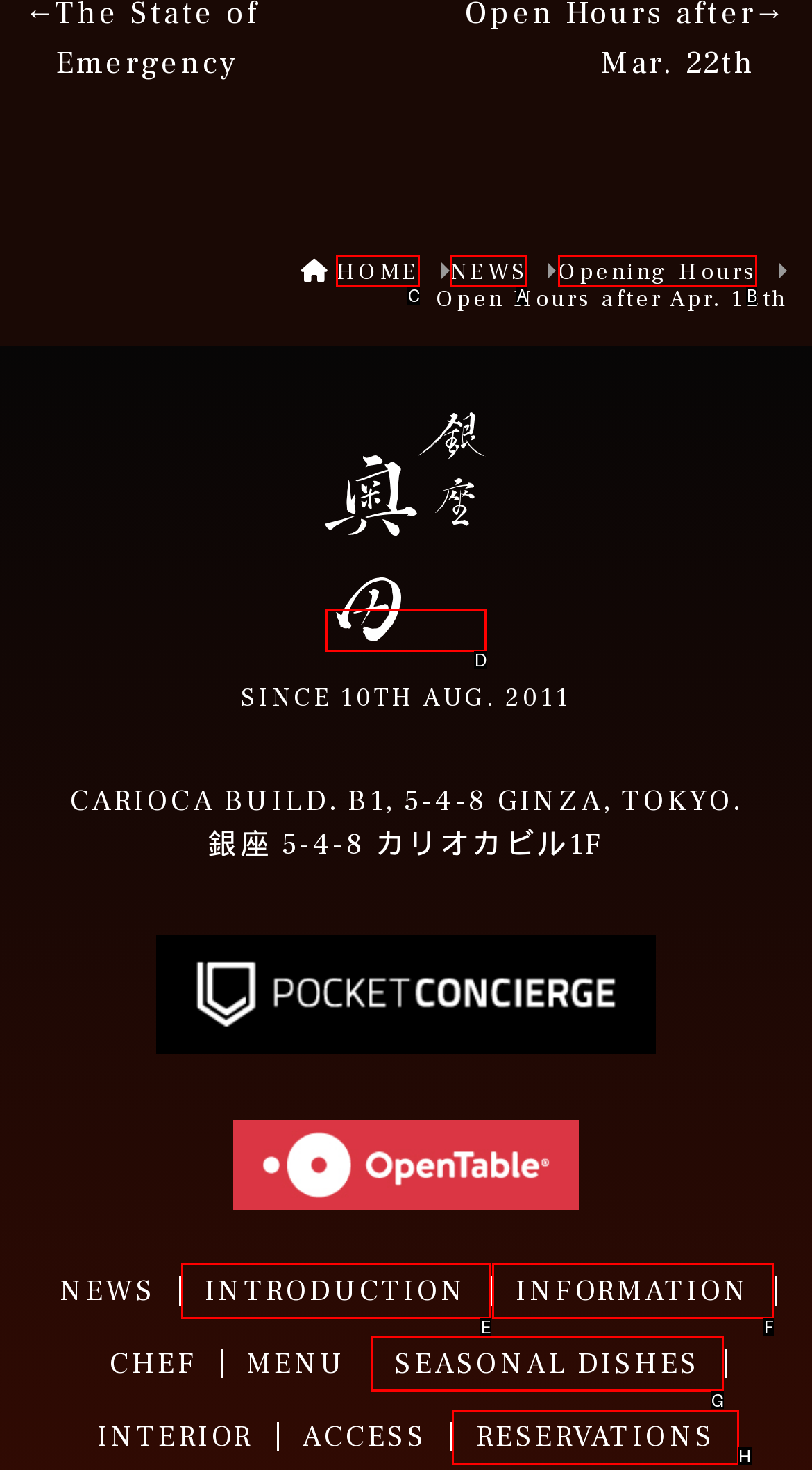Select the appropriate HTML element to click on to finish the task: go to home page.
Answer with the letter corresponding to the selected option.

C